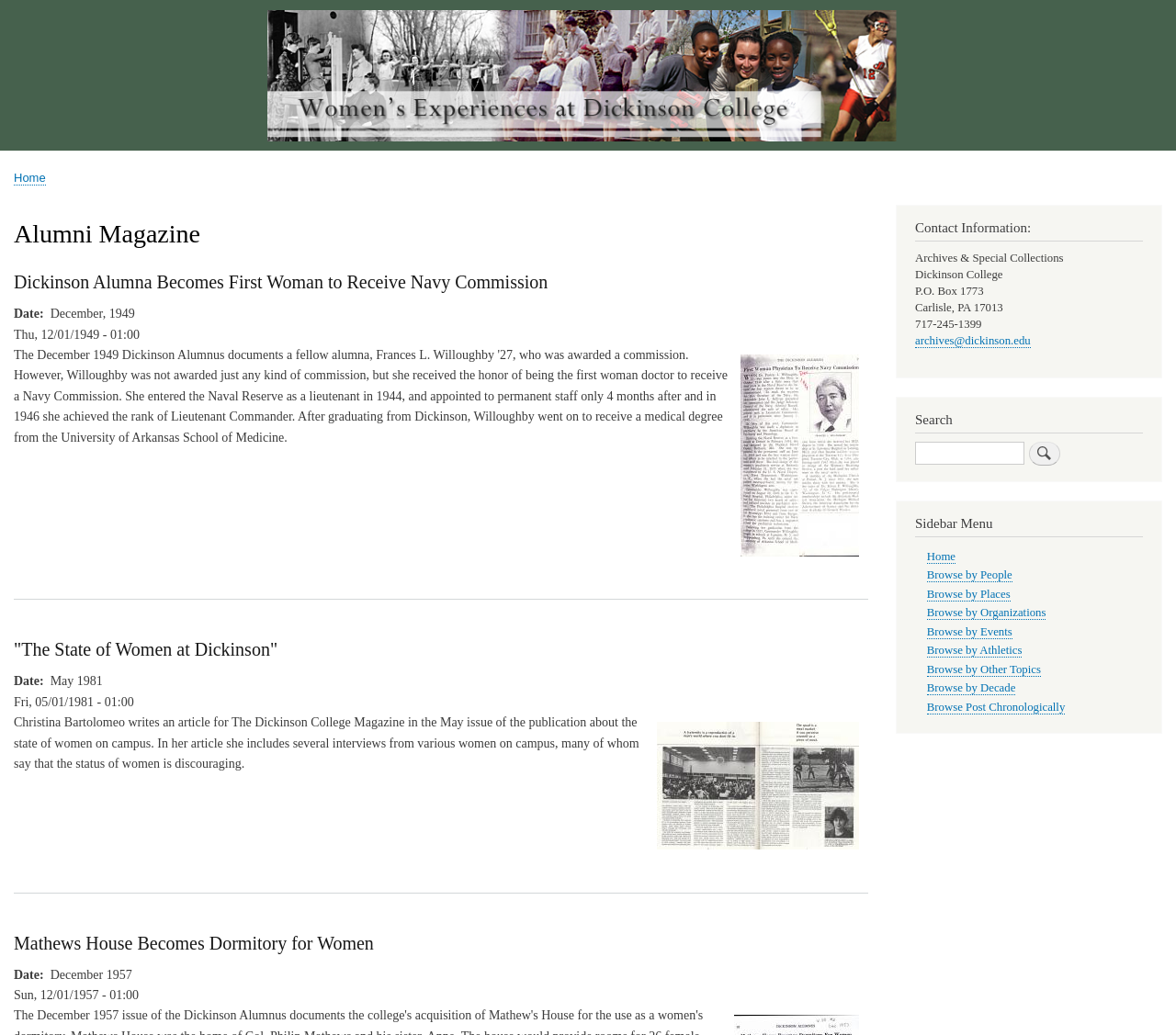Please find the bounding box coordinates of the clickable region needed to complete the following instruction: "Contact Archives & Special Collections". The bounding box coordinates must consist of four float numbers between 0 and 1, i.e., [left, top, right, bottom].

[0.778, 0.323, 0.876, 0.336]